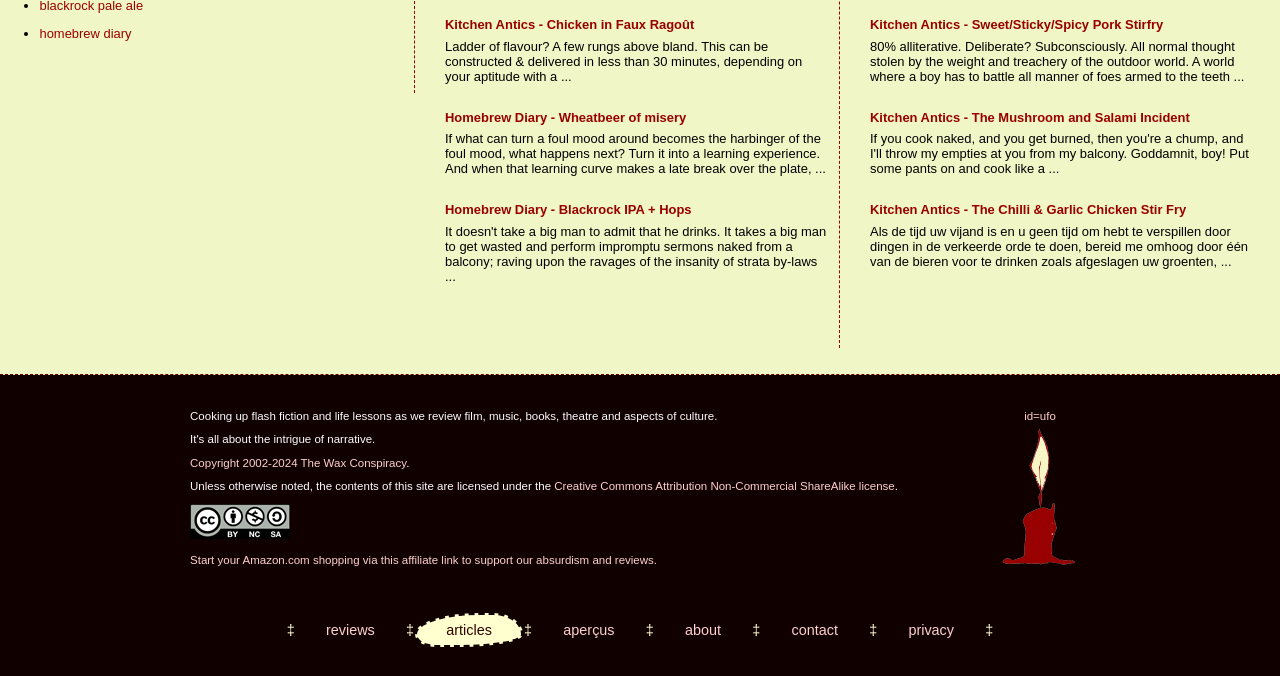Refer to the image and provide an in-depth answer to the question: 
What type of license is used for the webpage's content?

The webpage mentions that 'Unless otherwise noted, the contents of this site are licensed under the Creative Commons Attribution Non-Commercial ShareAlike license'. This suggests that the webpage's content is licensed under the Creative Commons Attribution Non-Commercial ShareAlike license.